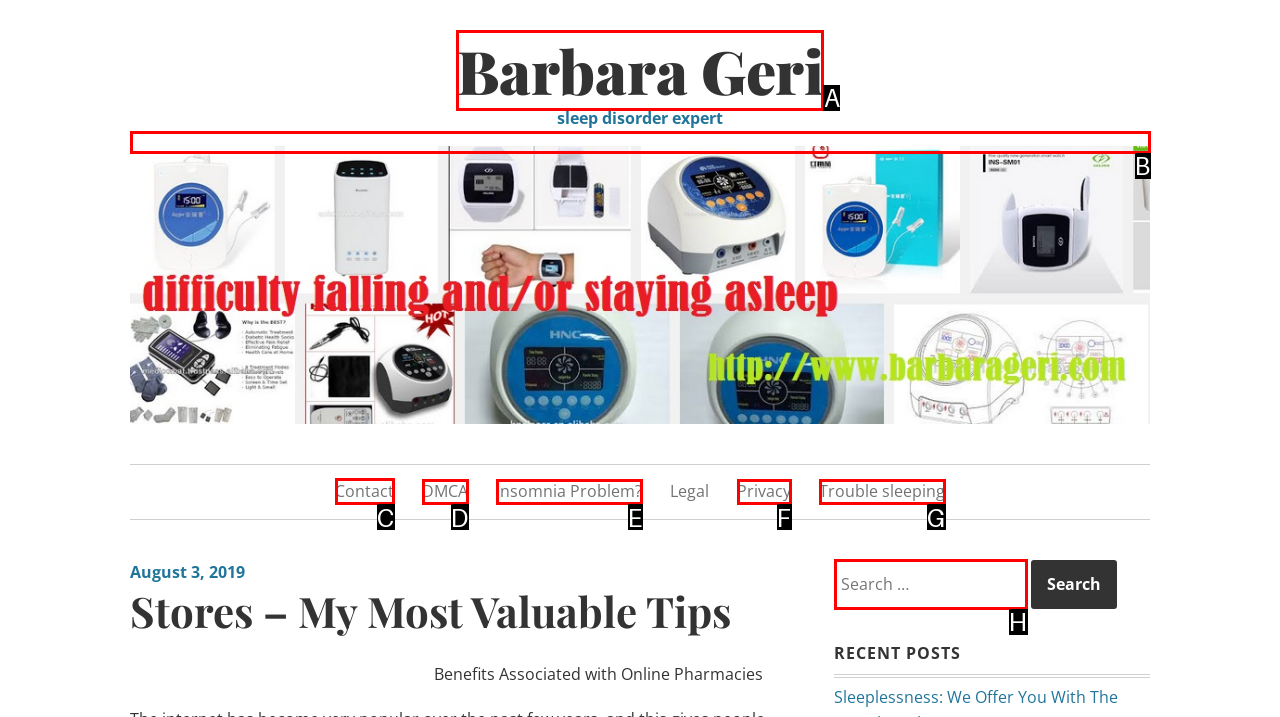From the given options, choose the one to complete the task: Login
Indicate the letter of the correct option.

None